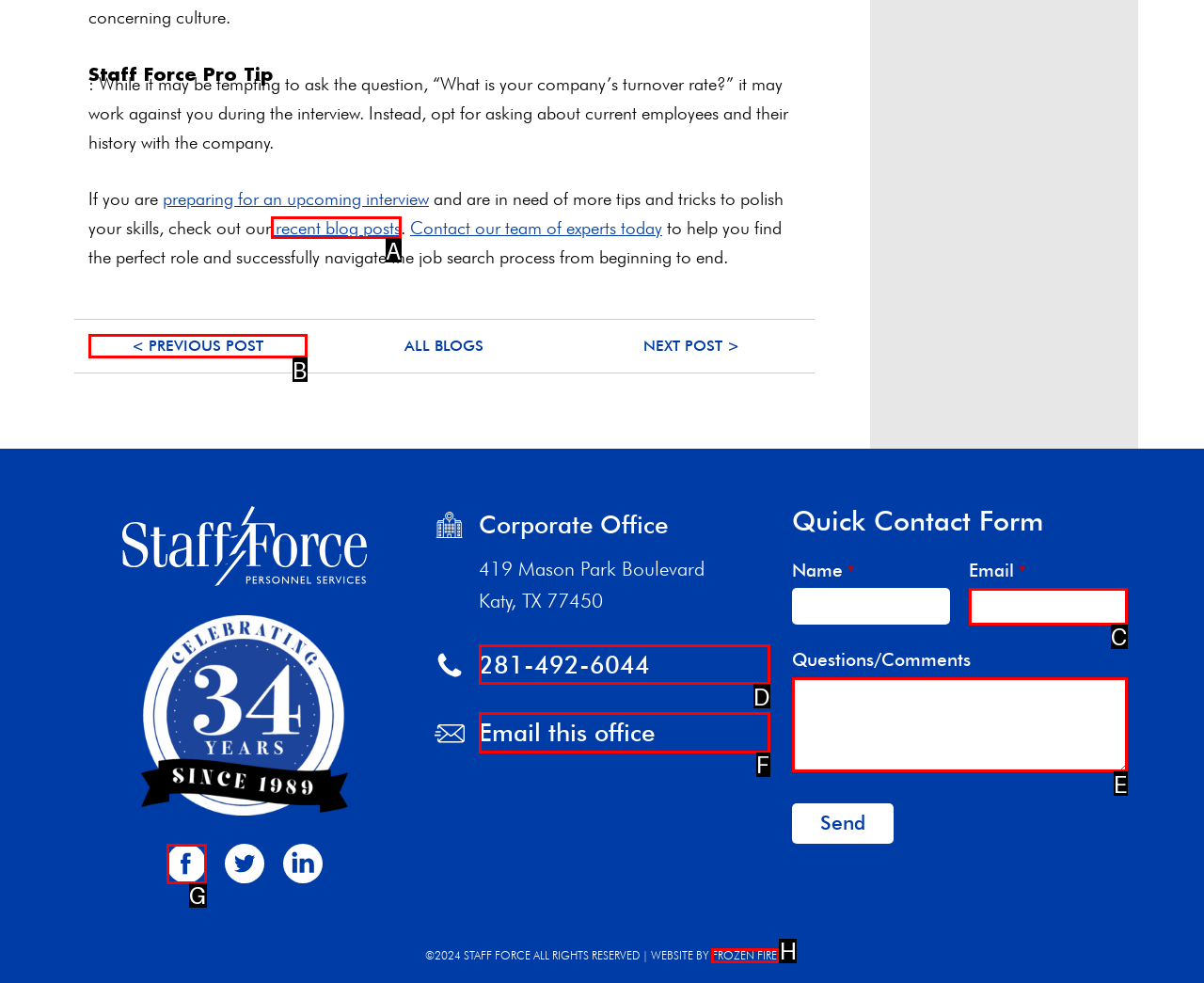Determine which HTML element I should select to execute the task: Click on 'recent blog posts'
Reply with the corresponding option's letter from the given choices directly.

A